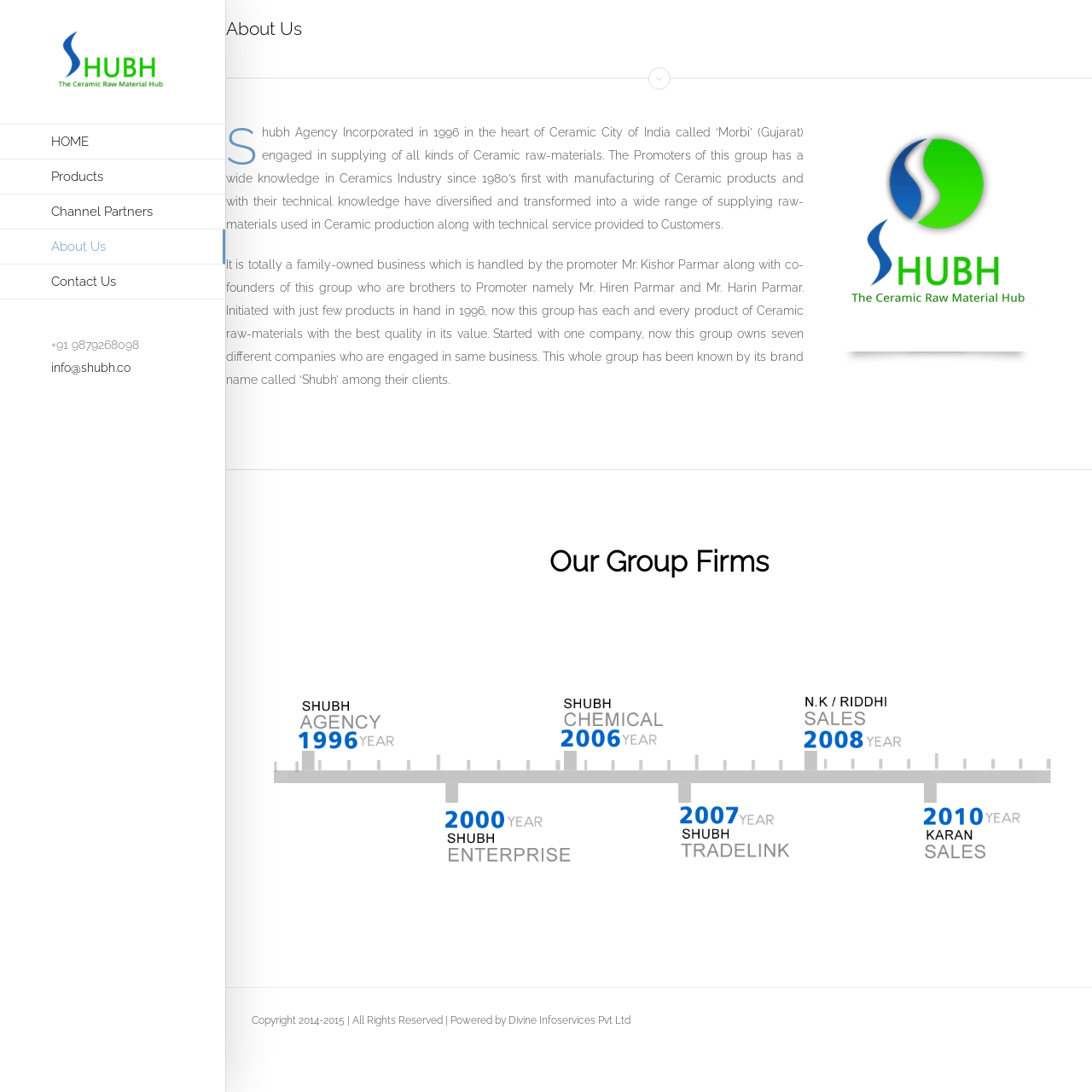Please find the bounding box coordinates of the element that you should click to achieve the following instruction: "Click the phone number". The coordinates should be presented as four float numbers between 0 and 1: [left, top, right, bottom].

[0.047, 0.31, 0.127, 0.322]